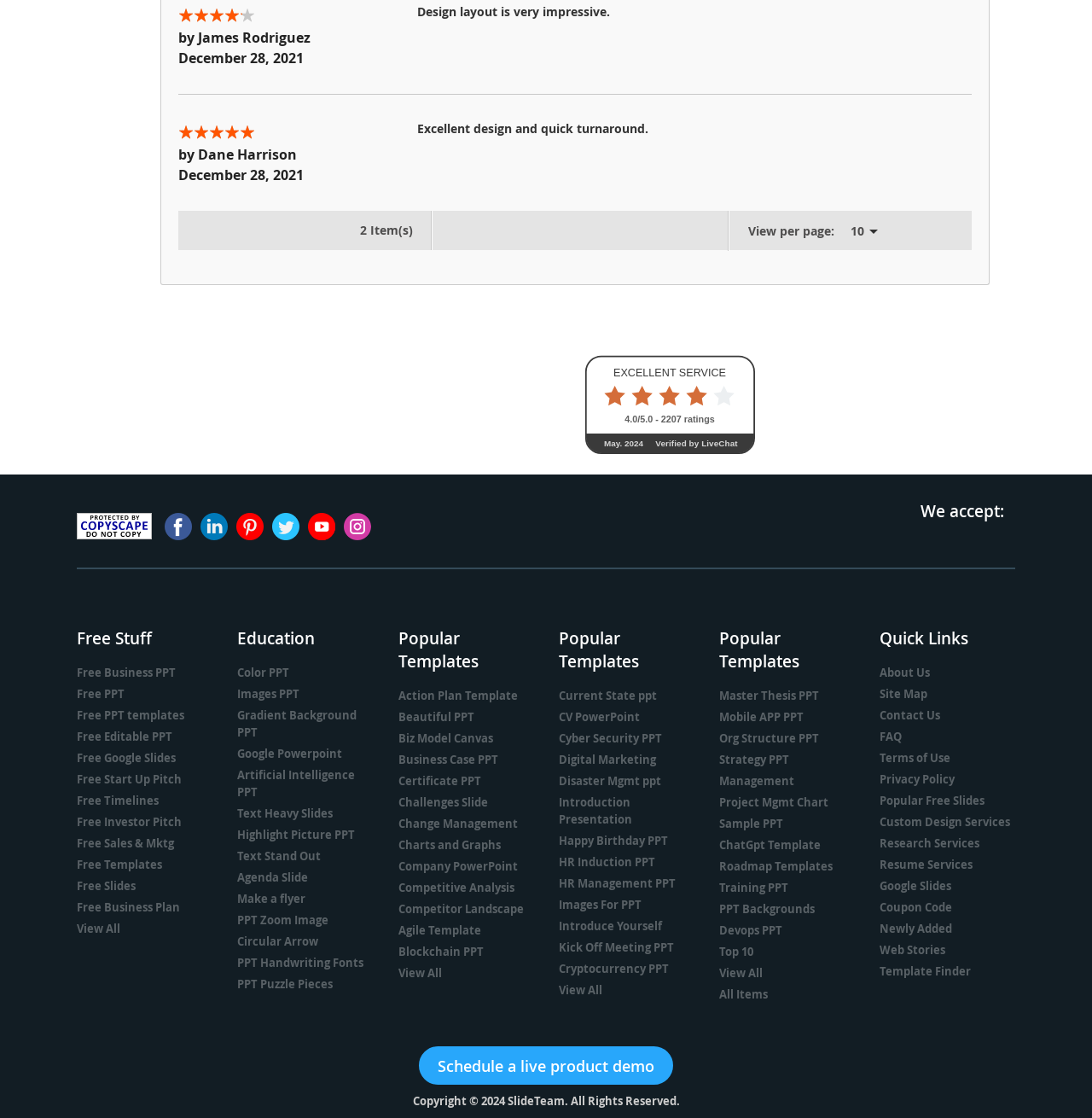Given the content of the image, can you provide a detailed answer to the question?
What is the date of the first review?

I found the answer by looking at the StaticText 'December 28, 2021' which is inside the time element, and it is the date of the first review listed on the page.